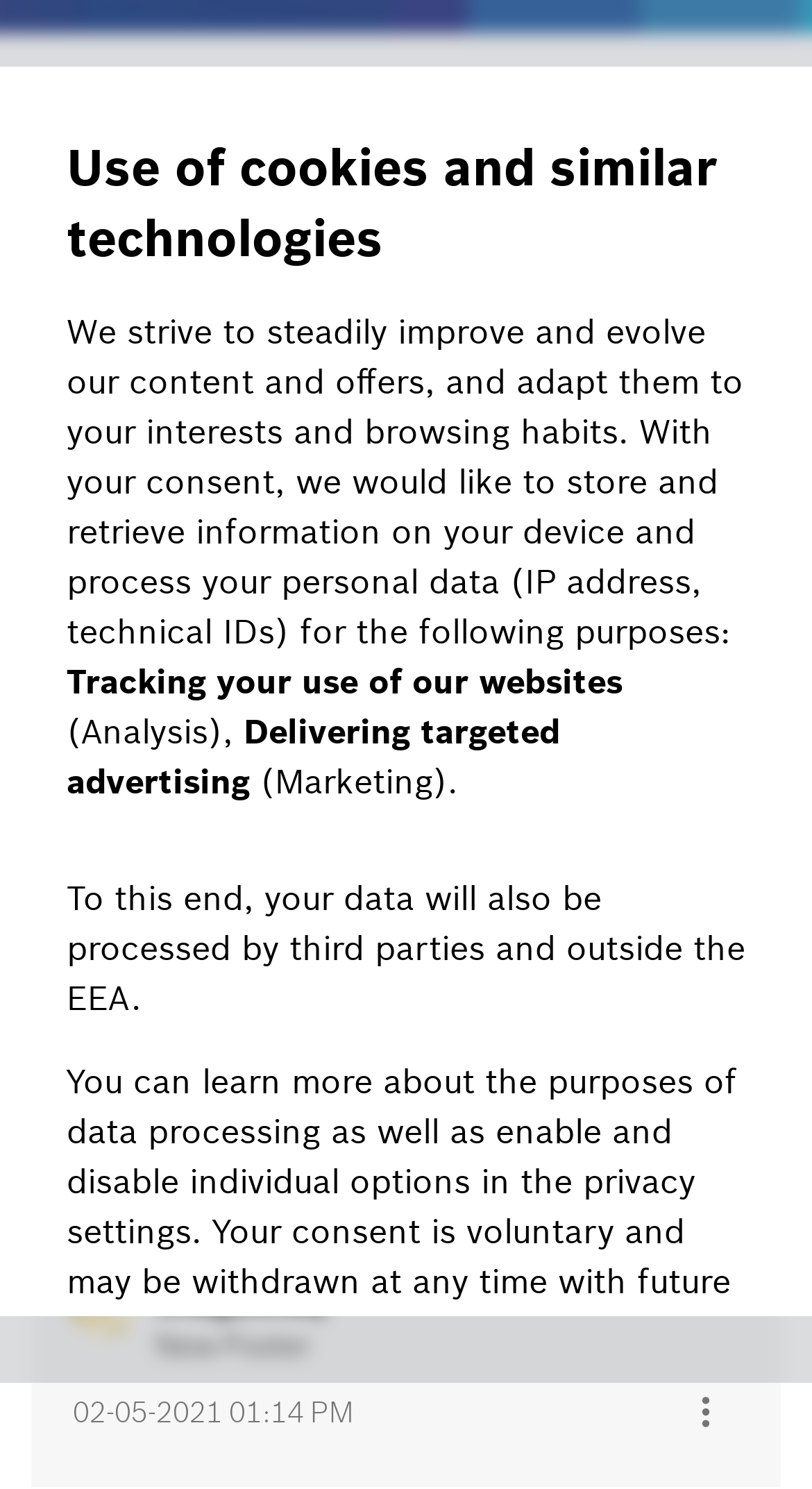What is the name of the community?
Craft a detailed and extensive response to the question.

I found the answer by looking at the heading element with the text 'Bosch Sensortec Community' which is located at the top of the webpage.